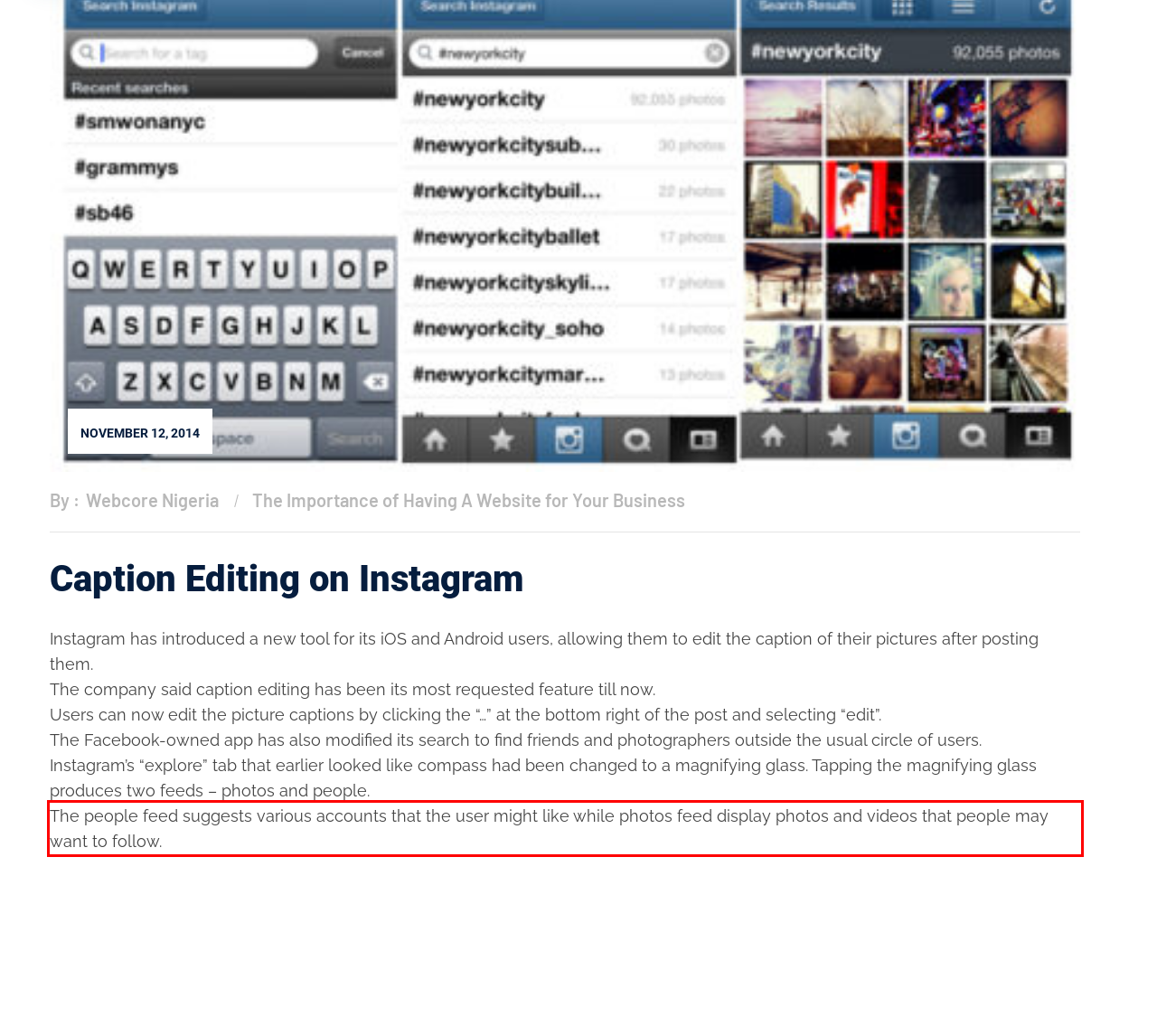You are provided with a screenshot of a webpage that includes a red bounding box. Extract and generate the text content found within the red bounding box.

The people feed suggests various accounts that the user might like while photos feed display photos and videos that people may want to follow.